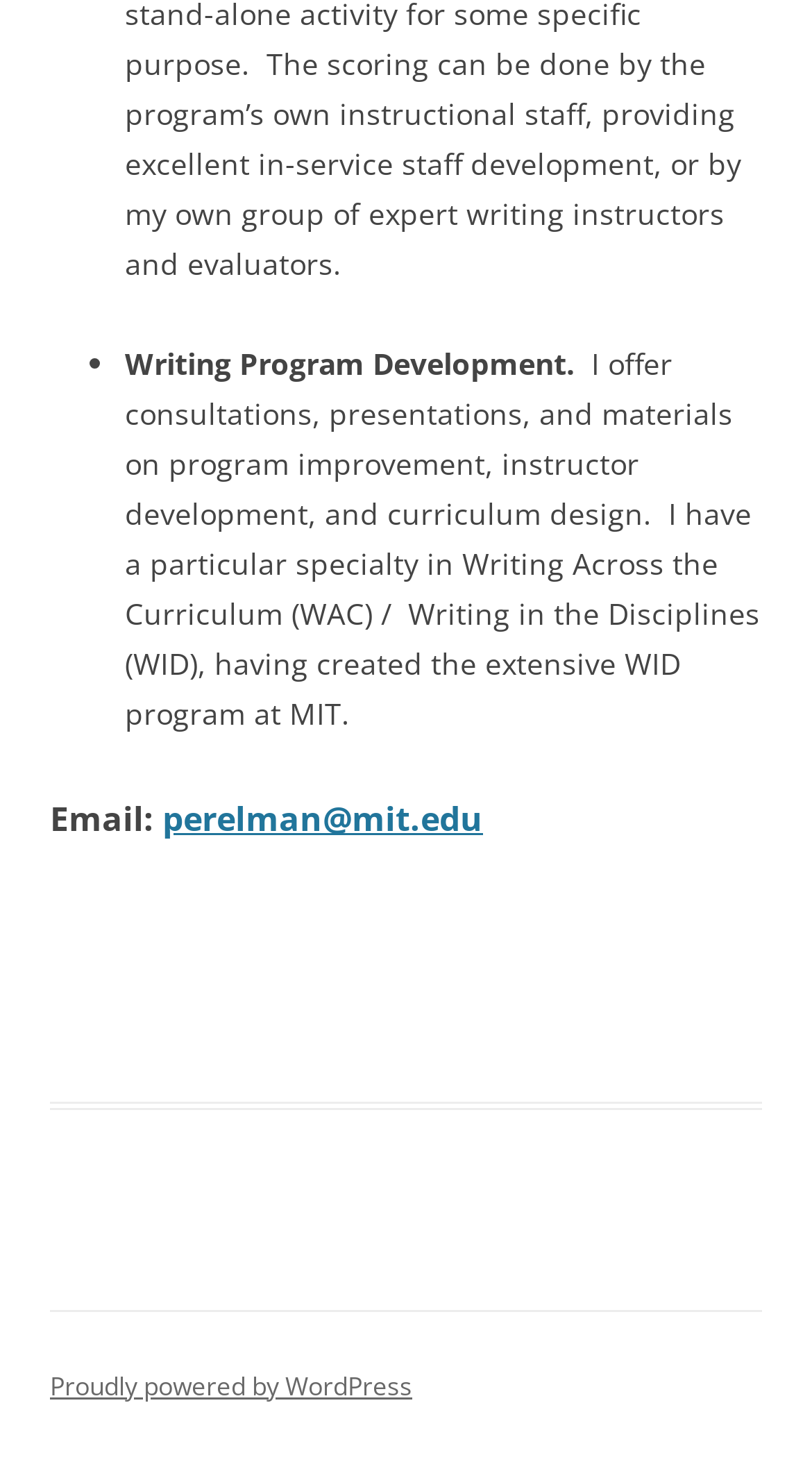What is the shape of the list marker?
Look at the image and answer the question with a single word or phrase.

Bullet